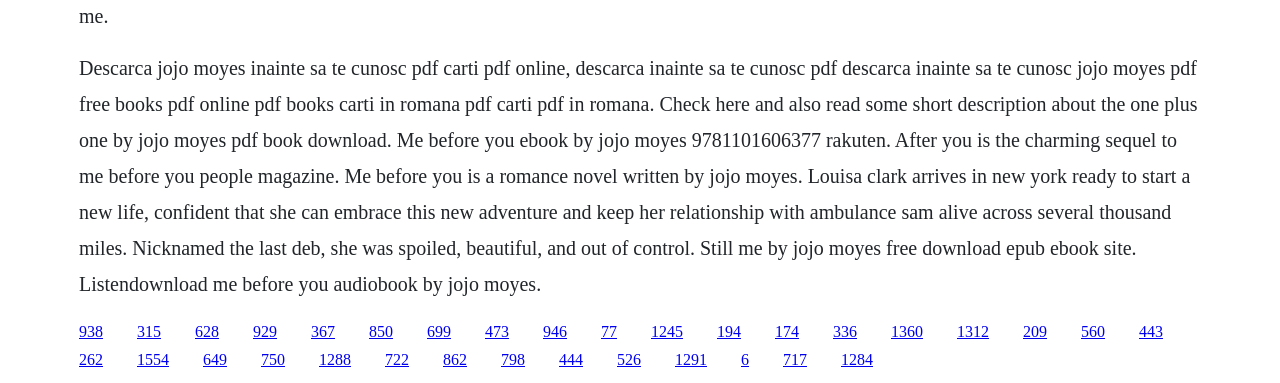Please find the bounding box coordinates of the element's region to be clicked to carry out this instruction: "Read a short description about 'The One Plus One' by Jojo Moyes".

[0.107, 0.842, 0.126, 0.887]